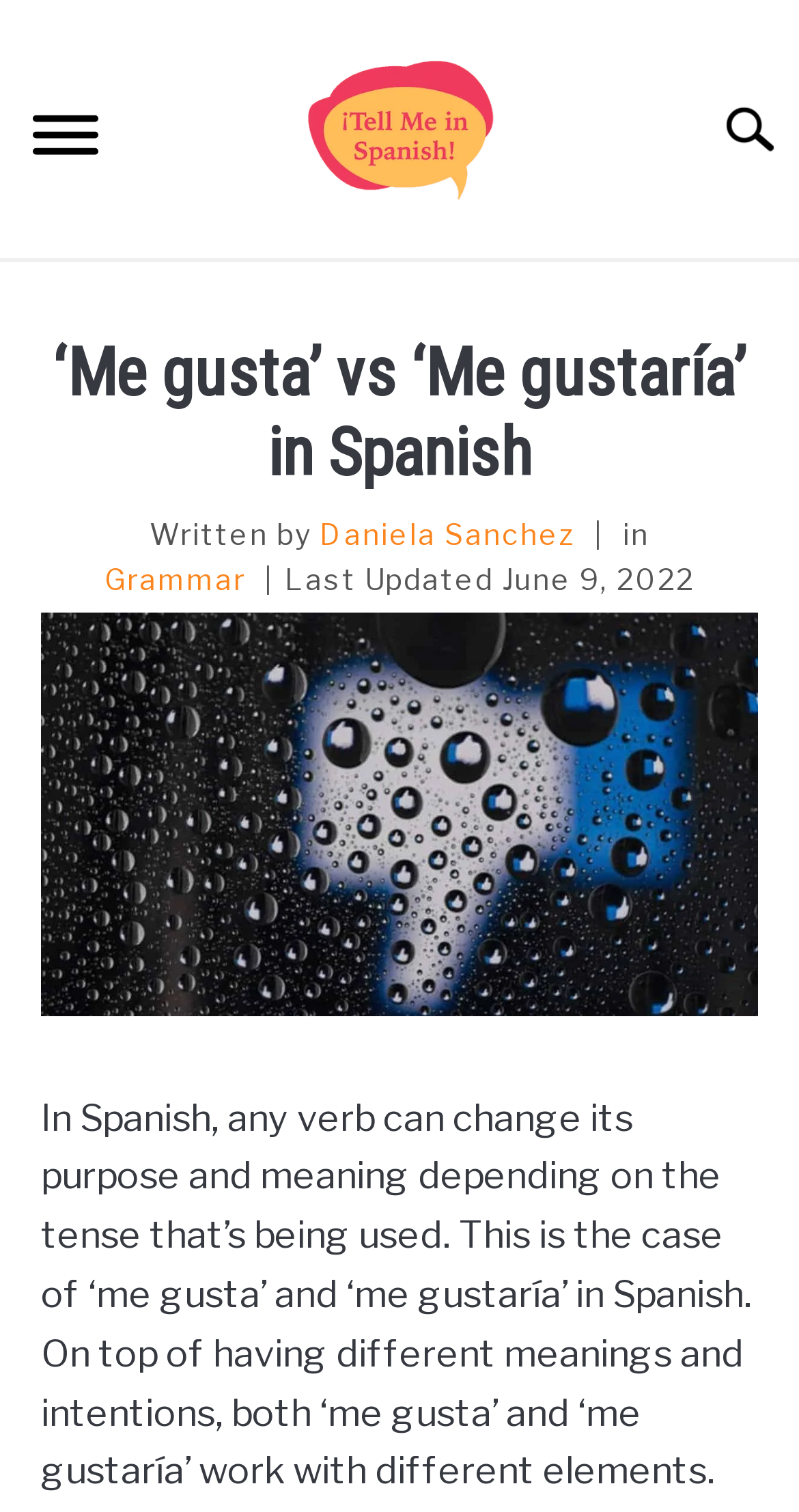Identify the bounding box coordinates of the clickable region necessary to fulfill the following instruction: "Visit the 'Grammar' page". The bounding box coordinates should be four float numbers between 0 and 1, i.e., [left, top, right, bottom].

[0.131, 0.372, 0.308, 0.395]